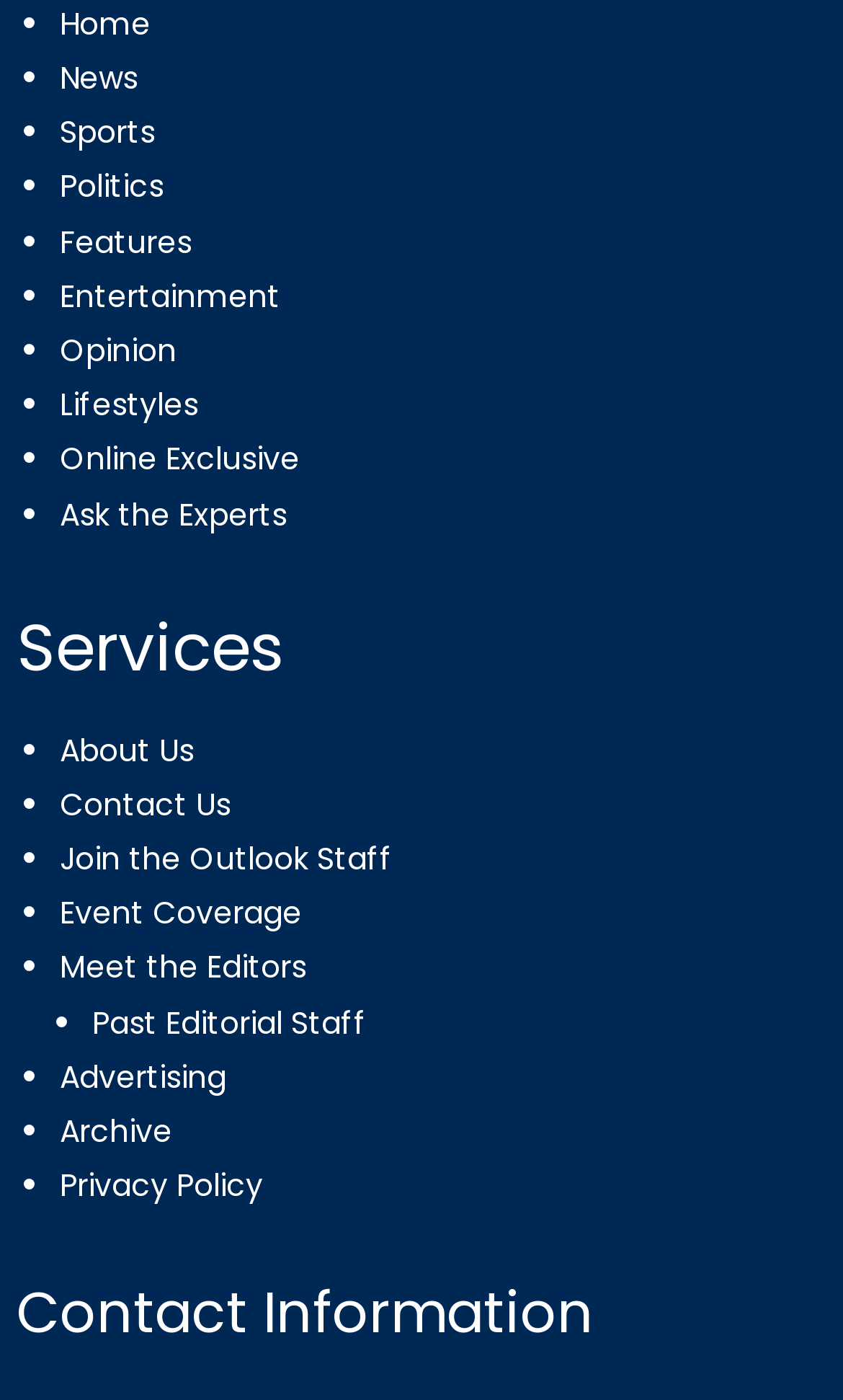Determine the bounding box coordinates in the format (top-left x, top-left y, bottom-right x, bottom-right y). Ensure all values are floating point numbers between 0 and 1. Identify the bounding box of the UI element described by: Join the Outlook Staff

[0.071, 0.598, 0.466, 0.629]